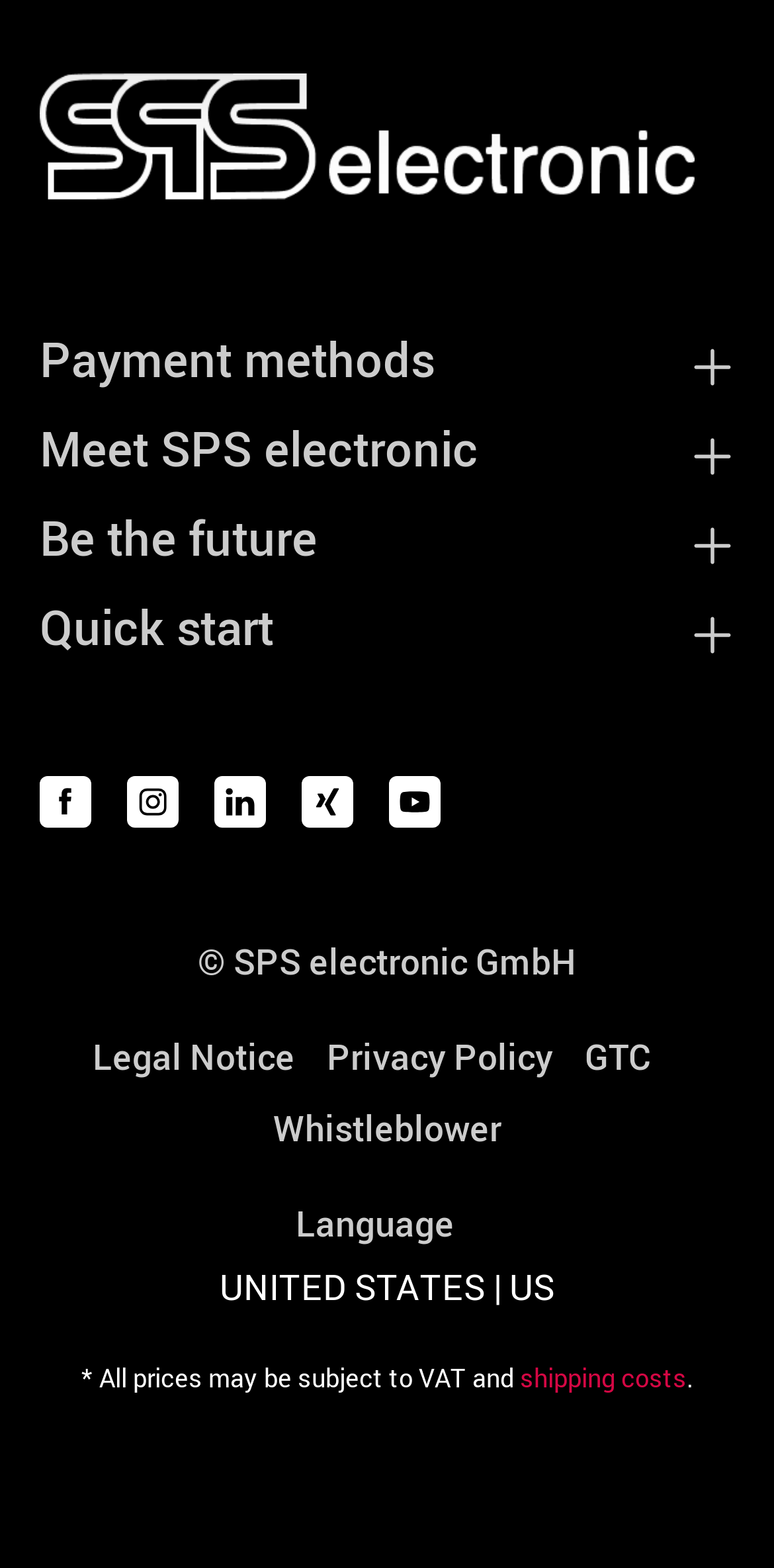Find the bounding box coordinates of the area to click in order to follow the instruction: "Collapse payment methods".

[0.051, 0.206, 0.949, 0.262]